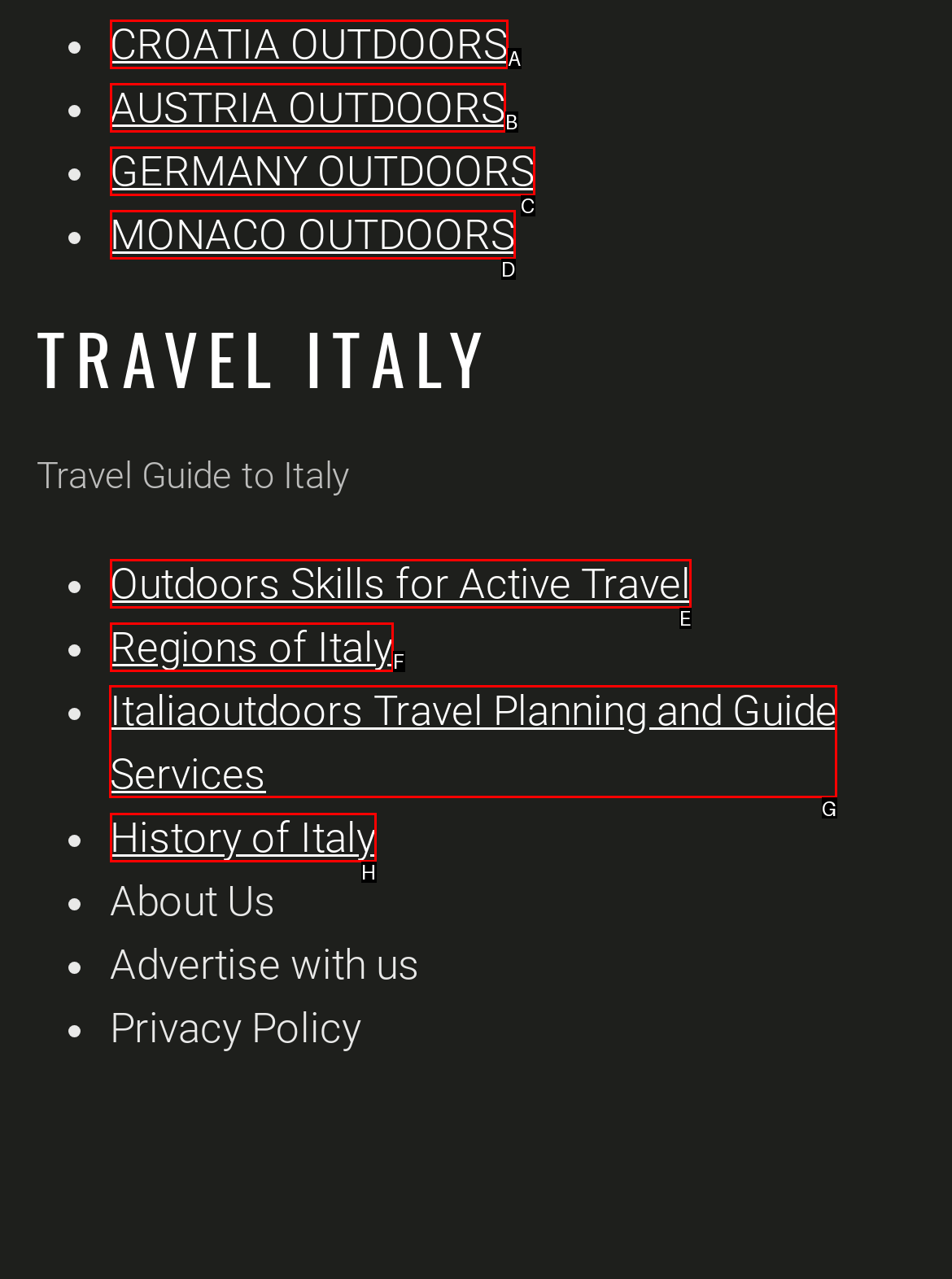Out of the given choices, which letter corresponds to the UI element required to view Girls Basketball Class 1A Weekly Standings? Answer with the letter.

None